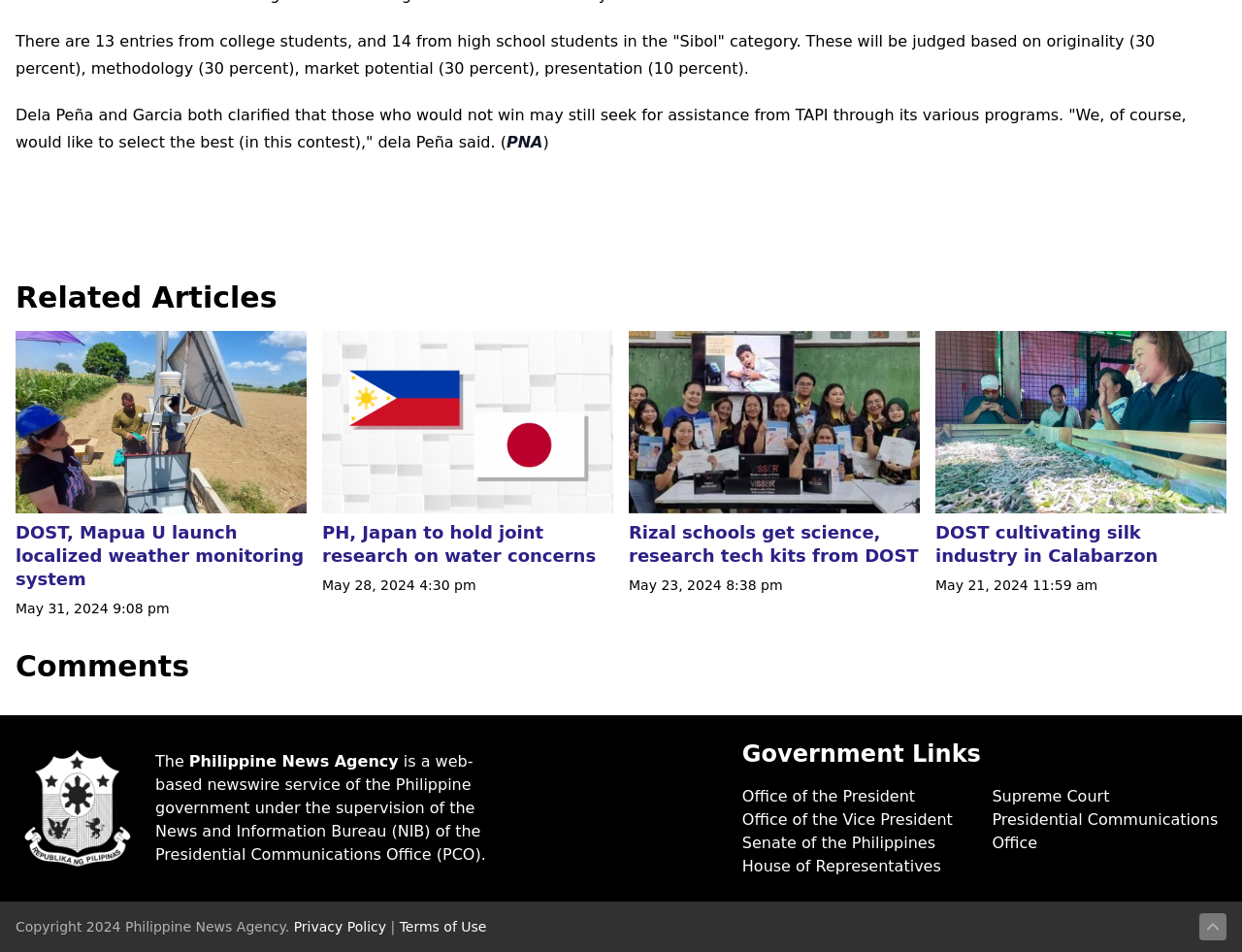Please provide a comprehensive answer to the question below using the information from the image: What is the name of the government agency?

The name of the government agency is 'Philippine News Agency' as mentioned in the footer section of the webpage, which states 'The Philippine News Agency is a web-based newswire service of the Philippine government...'